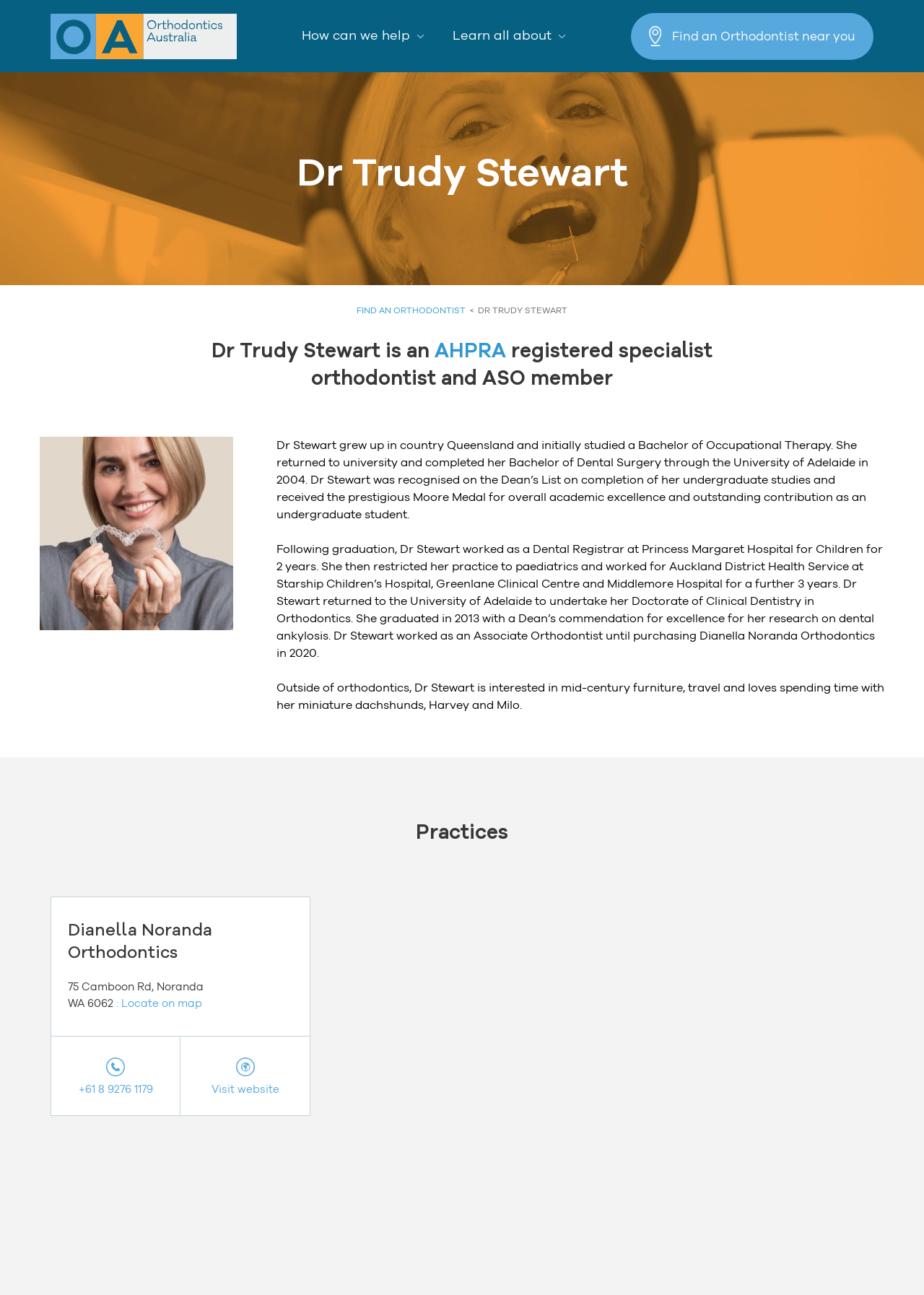What is Dr. Trudy Stewart's profession?
Look at the image and respond with a one-word or short phrase answer.

Orthodontist